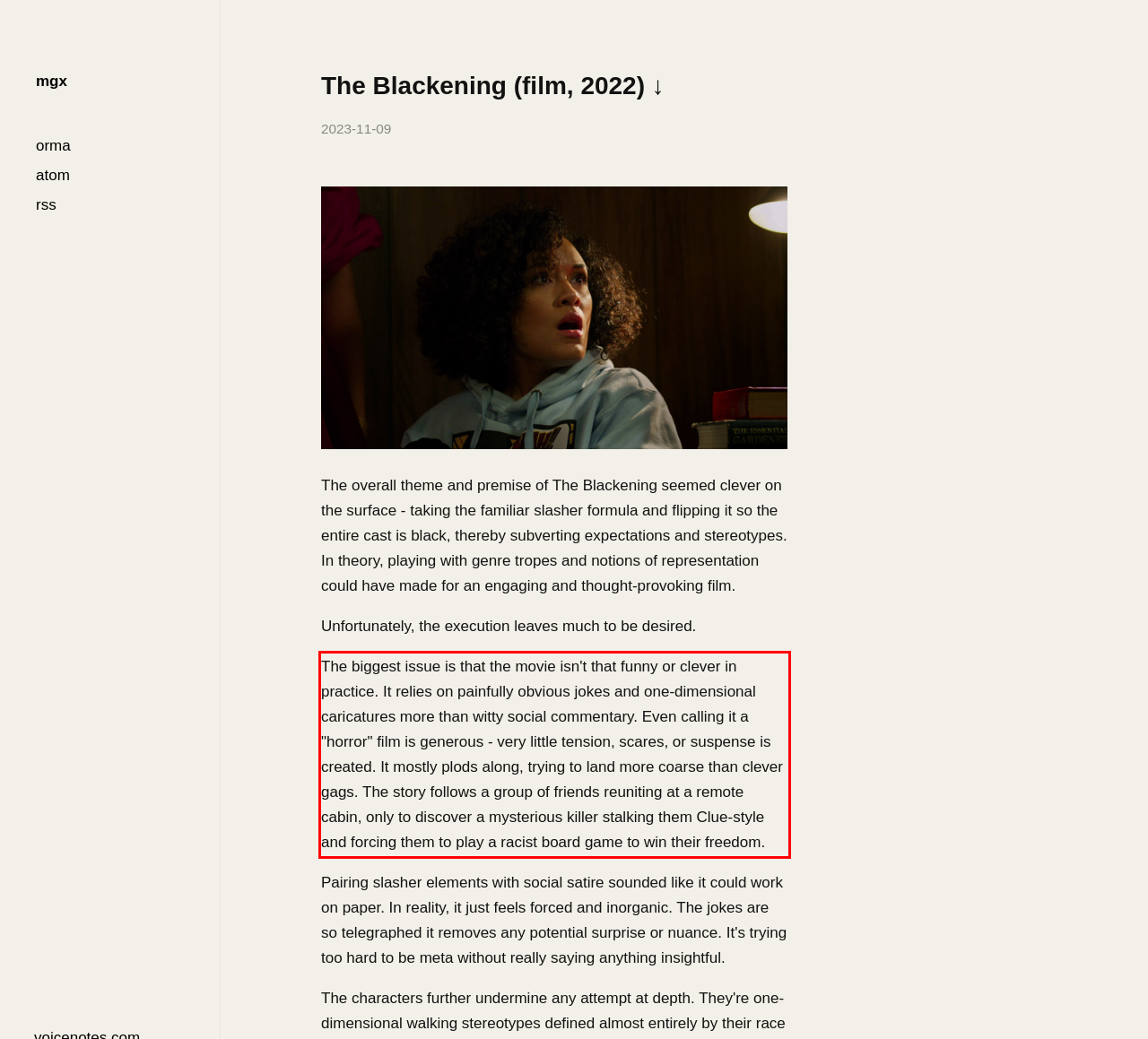You are provided with a screenshot of a webpage containing a red bounding box. Please extract the text enclosed by this red bounding box.

The biggest issue is that the movie isn't that funny or clever in practice. It relies on painfully obvious jokes and one-dimensional caricatures more than witty social commentary. Even calling it a "horror" film is generous - very little tension, scares, or suspense is created. It mostly plods along, trying to land more coarse than clever gags. The story follows a group of friends reuniting at a remote cabin, only to discover a mysterious killer stalking them Clue-style and forcing them to play a racist board game to win their freedom.